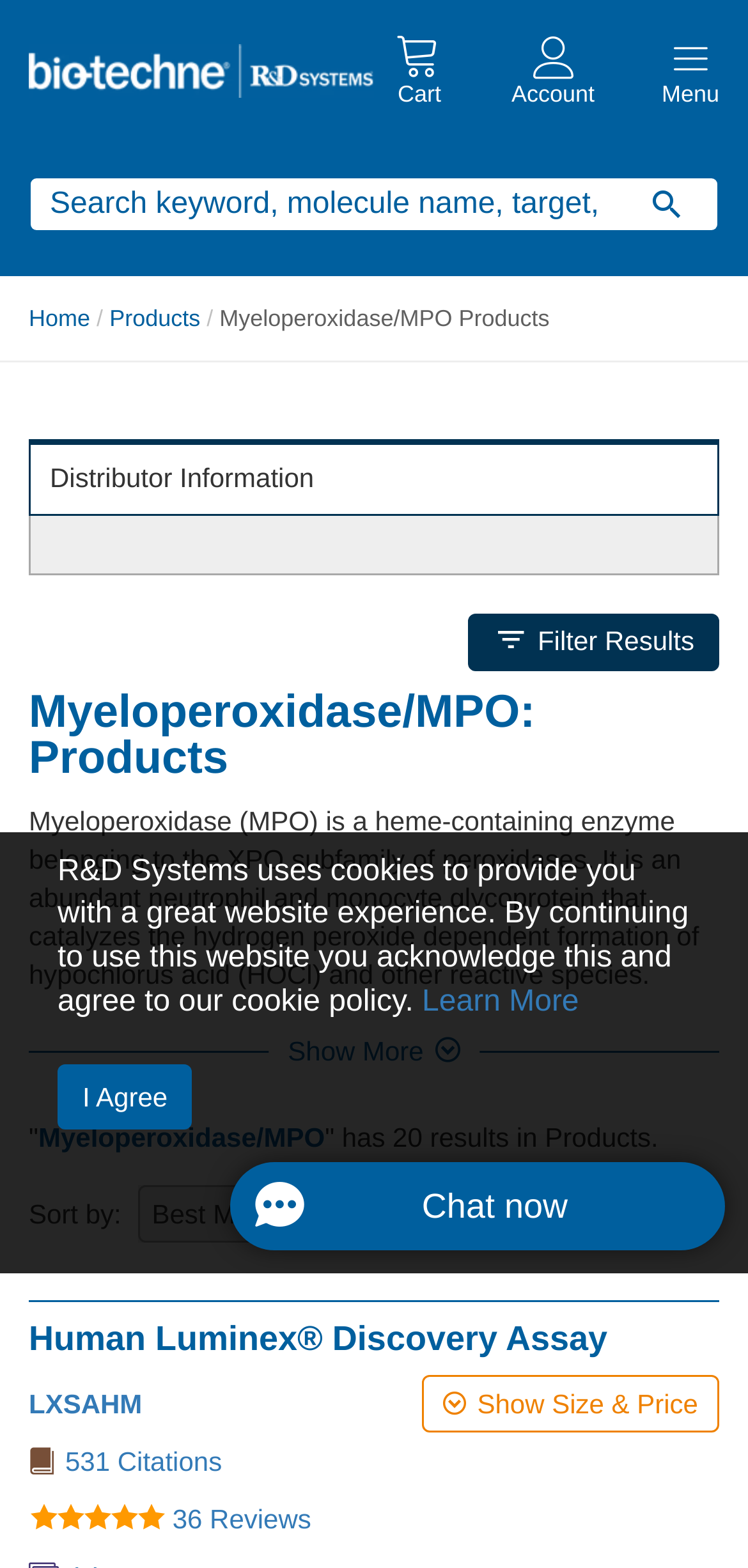Could you find the bounding box coordinates of the clickable area to complete this instruction: "Go to R&D Systems homepage"?

[0.038, 0.022, 0.5, 0.068]